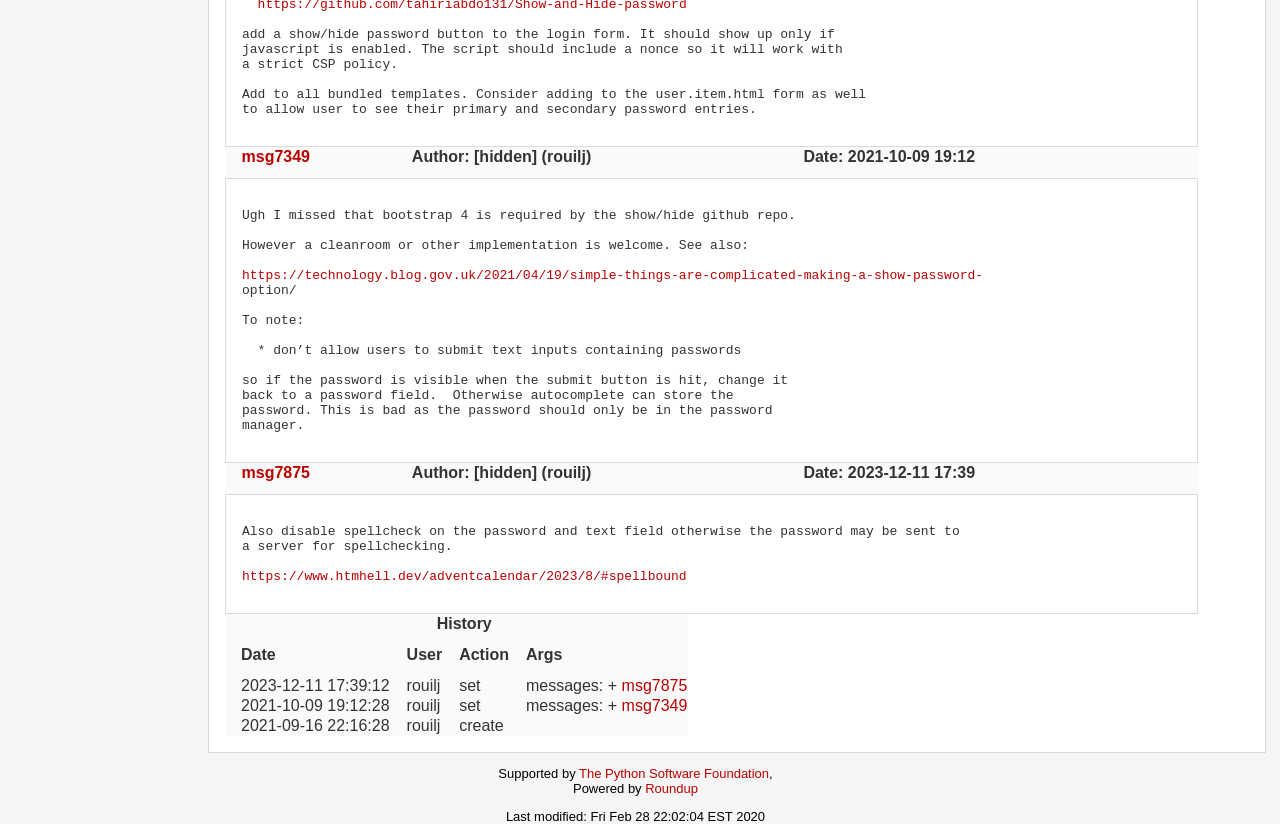Show the bounding box coordinates for the HTML element as described: "msg7349".

[0.486, 0.846, 0.537, 0.866]